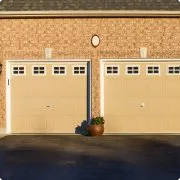What is the purpose of the article mentioned in the caption?
Look at the webpage screenshot and answer the question with a detailed explanation.

The caption references an article titled 'Tips For Taking Care Of Your Asphalt Driveway' by Kelly's Paving, implying that the article's purpose is to provide guidance on maintaining an asphalt driveway, which is reflected in the well-maintained driveway shown in the image.